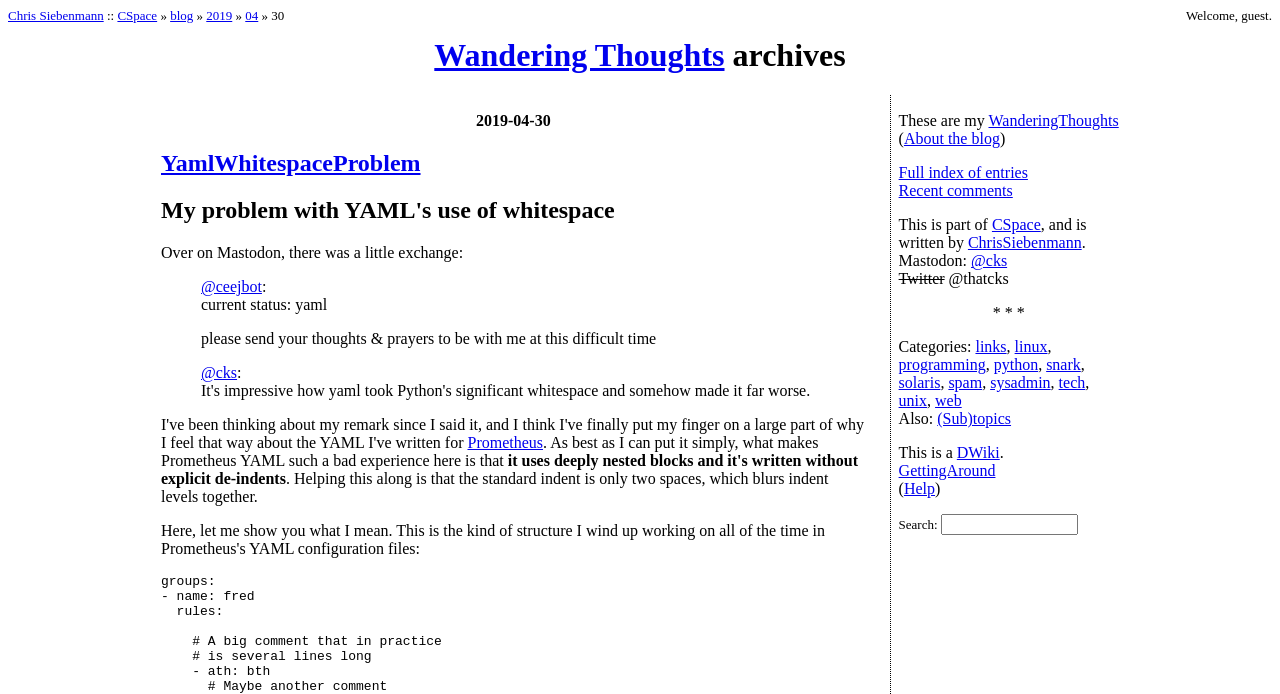Please locate the clickable area by providing the bounding box coordinates to follow this instruction: "Search for something".

[0.735, 0.741, 0.842, 0.772]